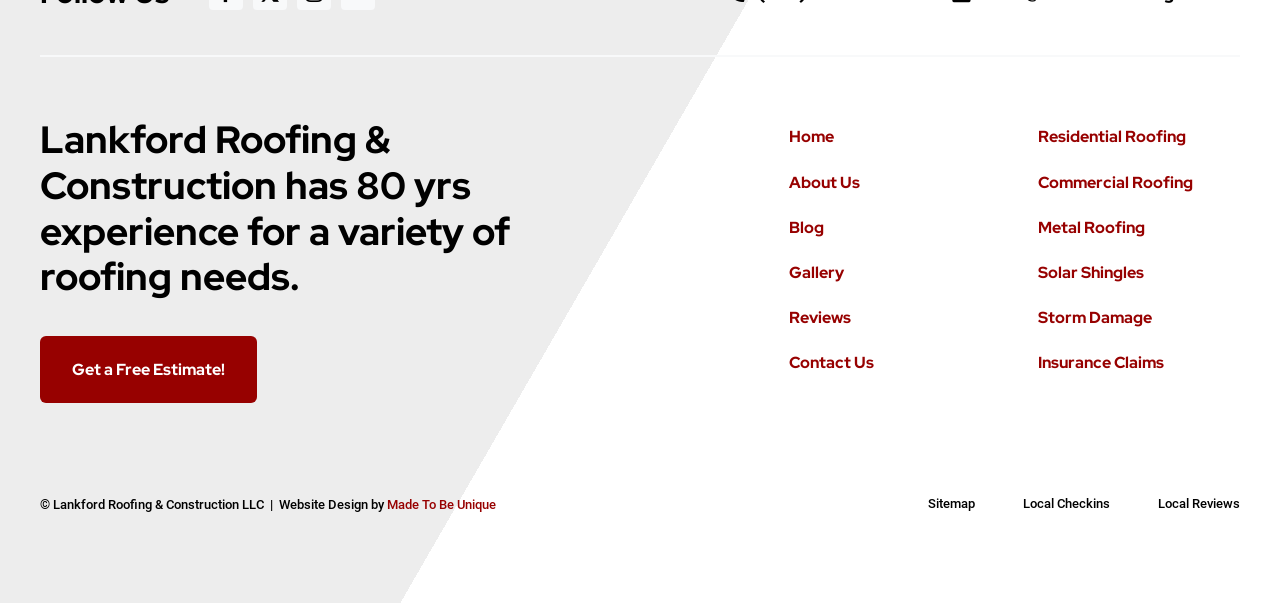Provide a one-word or short-phrase response to the question:
How many main navigation menus are there?

3